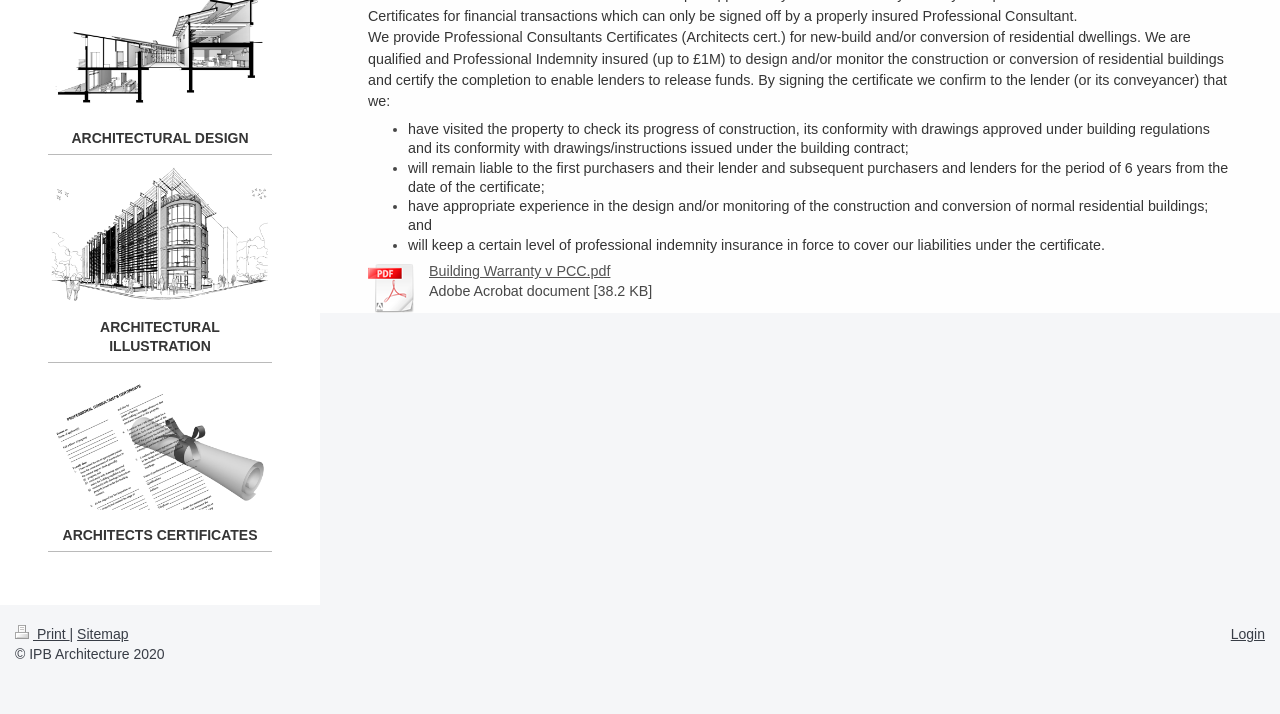Using the description: "Building Warranty v PCC.pdf", identify the bounding box of the corresponding UI element in the screenshot.

[0.335, 0.369, 0.477, 0.391]